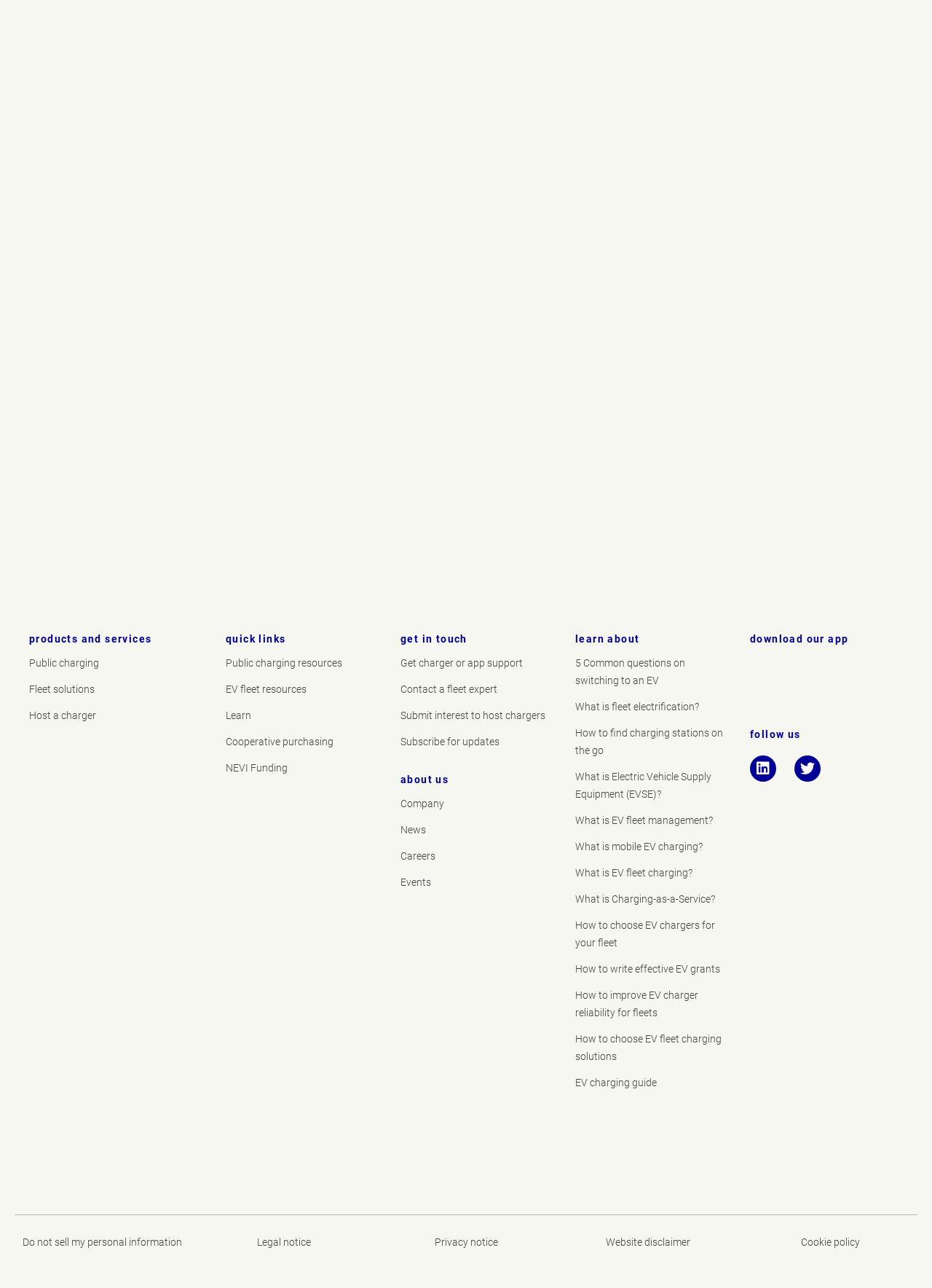Please locate the bounding box coordinates of the element's region that needs to be clicked to follow the instruction: "Learn about 5 Common questions on switching to an EV". The bounding box coordinates should be provided as four float numbers between 0 and 1, i.e., [left, top, right, bottom].

[0.617, 0.508, 0.781, 0.542]